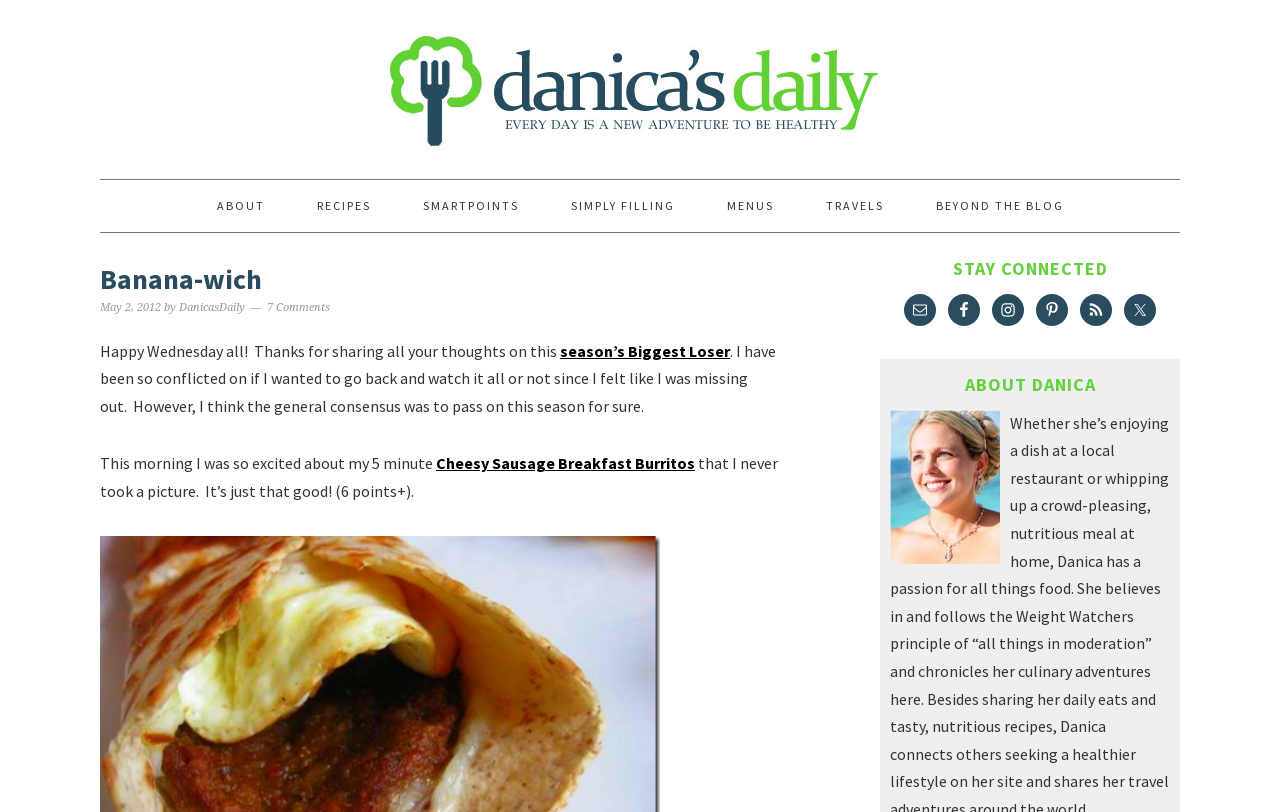Given the description "Beyond The Blog", provide the bounding box coordinates of the corresponding UI element.

[0.711, 0.222, 0.85, 0.286]